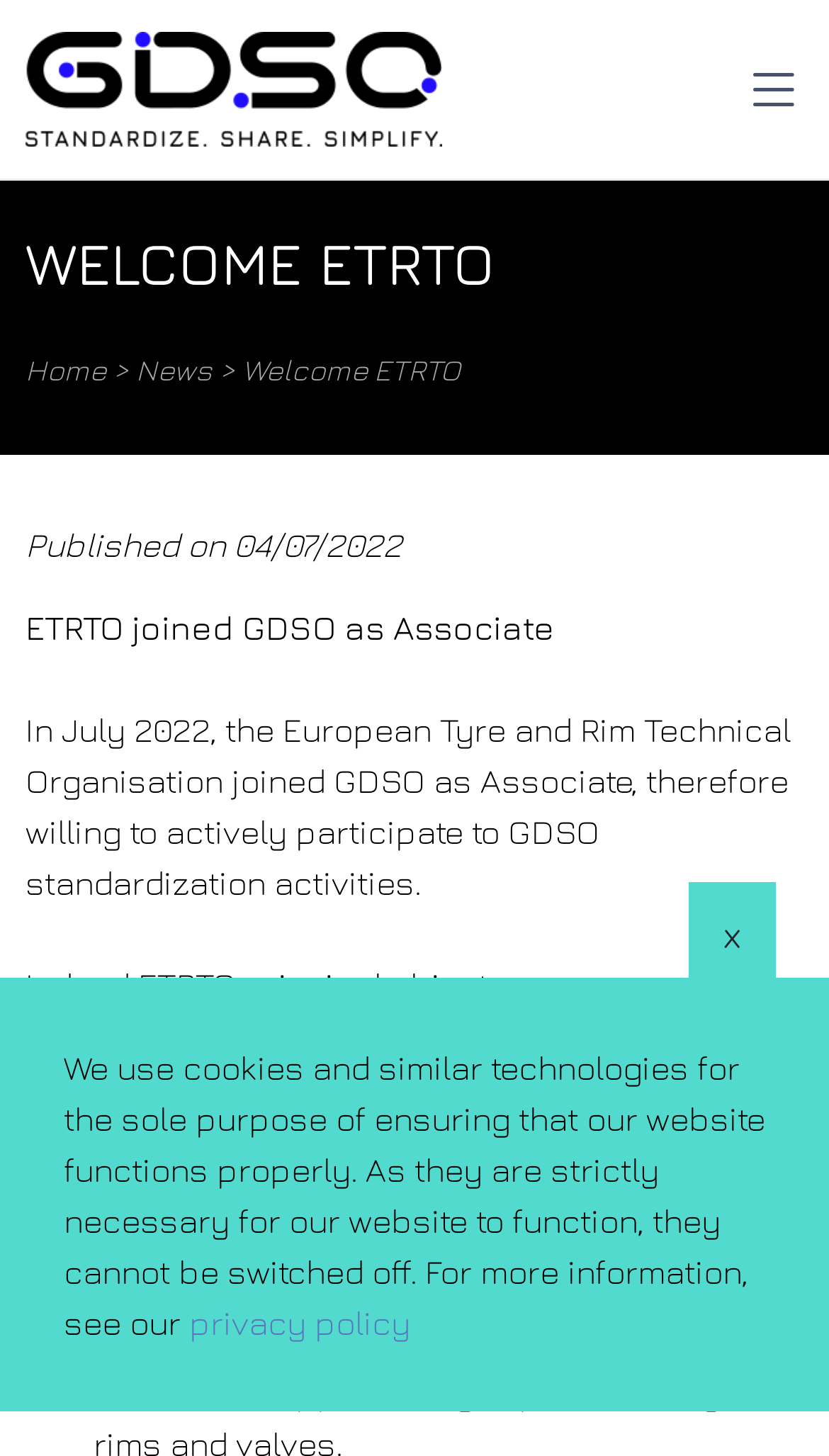Detail the various sections and features present on the webpage.

The webpage is titled "GDSO - Welcome ETRTO" and has a prominent header section at the top with the title "GDSO" in large font. Below the header, there is a cookie policy notification that spans most of the width of the page, with a link to the privacy policy and a close button on the right side.

The main content area is divided into sections. On the left side, there are three links with accompanying images: "MEMBERS", "FAQs", and "NEWS". These links are stacked vertically and take up about a quarter of the page's width.

To the right of these links, there is a heading that reads "WELCOME ETRTO" in large font. Below this heading, there are several links and text sections. The first link is "Home", followed by a greater-than symbol, and then a link to "News". There is a brief welcome message that reads "Welcome ETRTO".

Below this section, there is a news article or announcement with a publication date of 04/07/2022. The article's title is not explicitly stated, but it appears to be about ETRTO joining GDSO as an Associate. The text describes ETRTO's principal objects, which are listed in bullet points. These objects include aligning national standards and achieving interchangeability of pneumatic tyres, rims, and valves in Europe, as well as establishing common engineering dimensions, load/pressure characteristics, and operational guidelines.